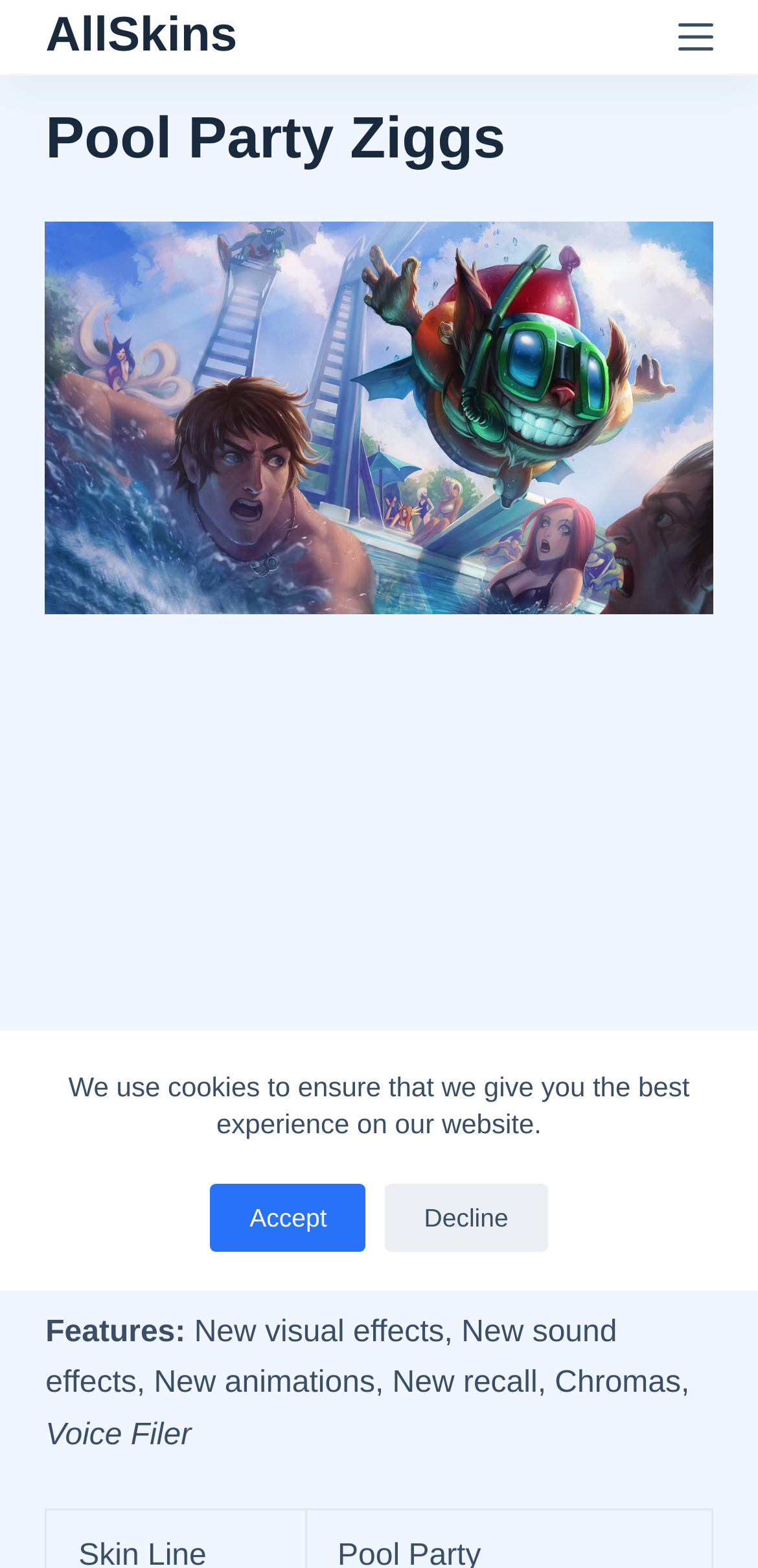Describe all the key features of the webpage in detail.

The webpage is about the Pool Party Ziggs skin in League of Legends, providing detailed information about the skin. At the top left corner, there is a link to skip to the content. Below it, a cookie notification banner is displayed, with an "Accept" and "Decline" button. 

On the top navigation bar, there is a link to "AllSkins" on the left and a "Menu" button on the right. 

The main content area is divided into sections. The first section has a heading "Pool Party Ziggs" and is located at the top center of the page. Below it, there is an advertisement iframe that spans the entire width of the page.

The next section is about the features of the skin, with a heading "Features:" followed by a list of bullet points, including "New visual effects", "New sound effects", "New animations", "New recall", and "Chromas". This section is located below the advertisement.

Finally, there is a section about the "Voice Filer" feature, located at the bottom center of the page.